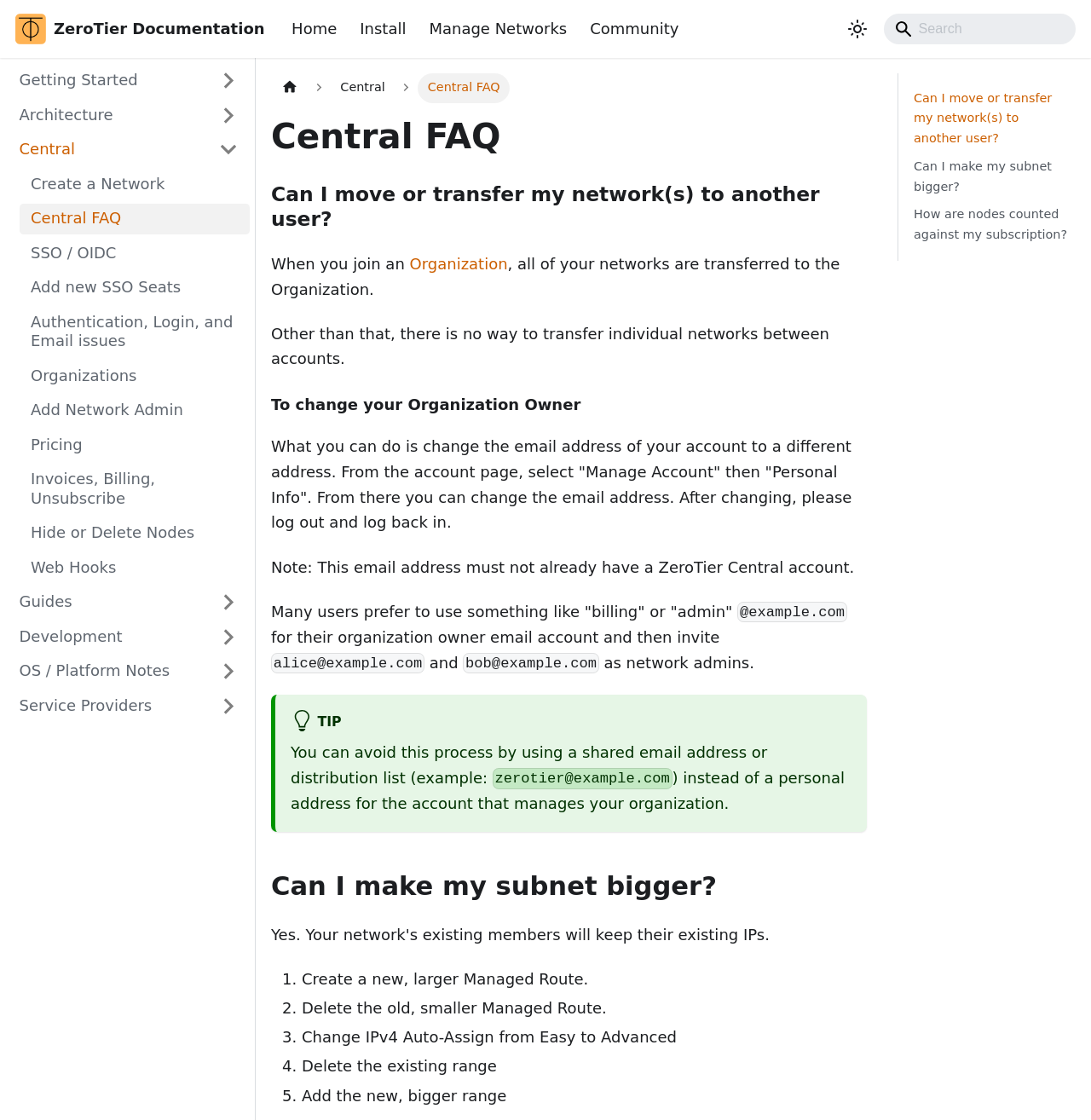Identify the bounding box coordinates for the element you need to click to achieve the following task: "Click on Can I move or transfer my network(s) to another user?". Provide the bounding box coordinates as four float numbers between 0 and 1, in the form [left, top, right, bottom].

[0.838, 0.079, 0.979, 0.133]